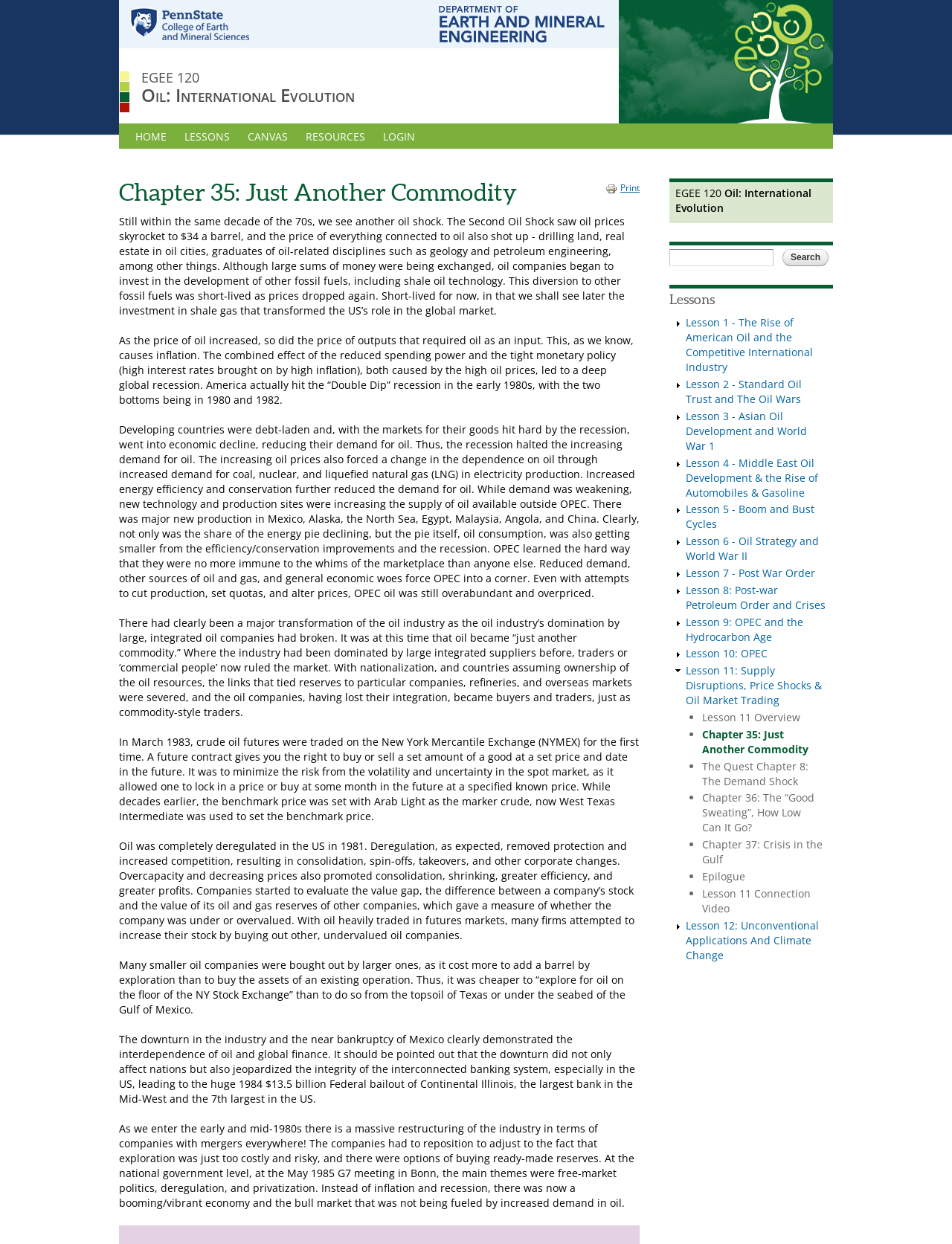What is the function of the button with the text 'Search'?
Please provide a single word or phrase based on the screenshot.

To search for something